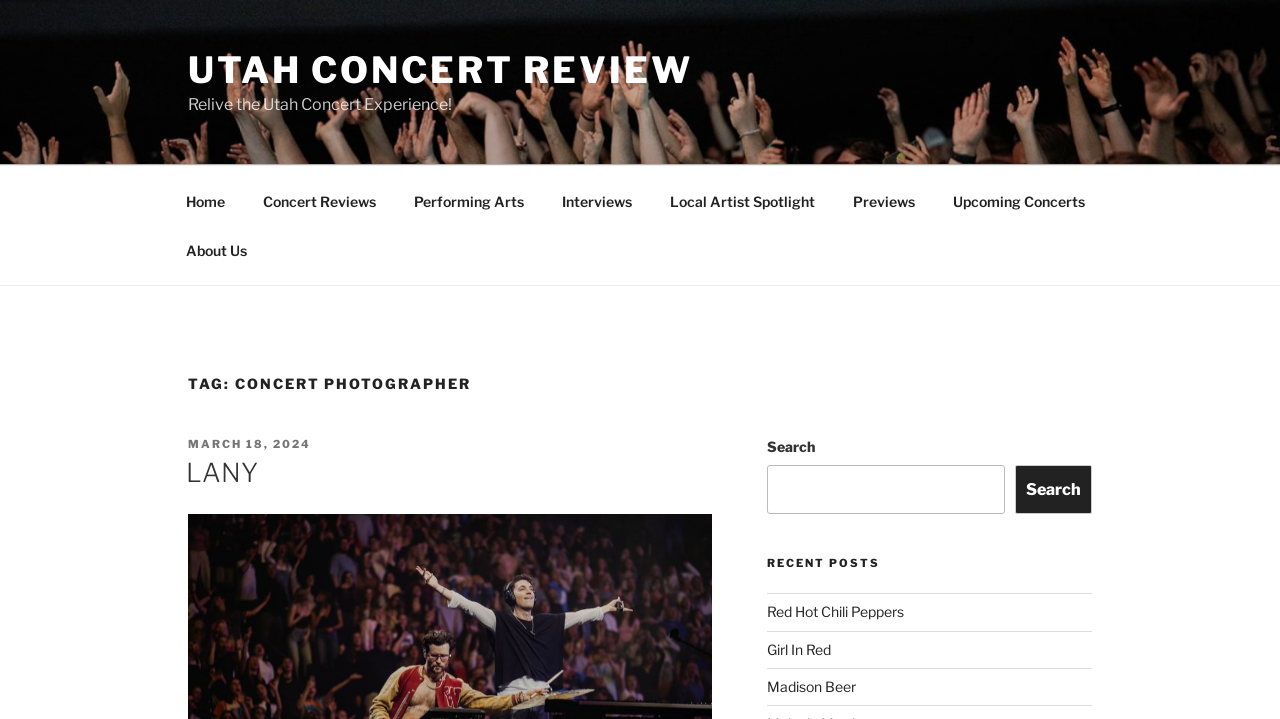Offer a thorough description of the webpage.

The webpage is about concert photography archives, specifically related to Utah Concert Review. At the top, there is a link to "UTAH CONCERT REVIEW" and a static text "Relive the Utah Concert Experience!".

Below this, there is a top menu navigation bar with 8 links: "Home", "Concert Reviews", "Performing Arts", "Interviews", "Local Artist Spotlight", "Previews", "Upcoming Concerts", and "About Us". These links are arranged horizontally across the page.

Further down, there is a heading "TAG: CONCERT PHOTOGRAPHER" which serves as a title for the content below. Under this heading, there is a section with a link to "MARCH 18, 2024" and a heading "LANY" with a link to "LANY" below it.

To the right of this section, there is a search bar with a label "Search" and a button to submit the search query.

Below the search bar, there is a heading "RECENT POSTS" with three links to recent posts: "Red Hot Chili Peppers", "Girl In Red", and "Madison Beer". These links are arranged vertically below the heading.